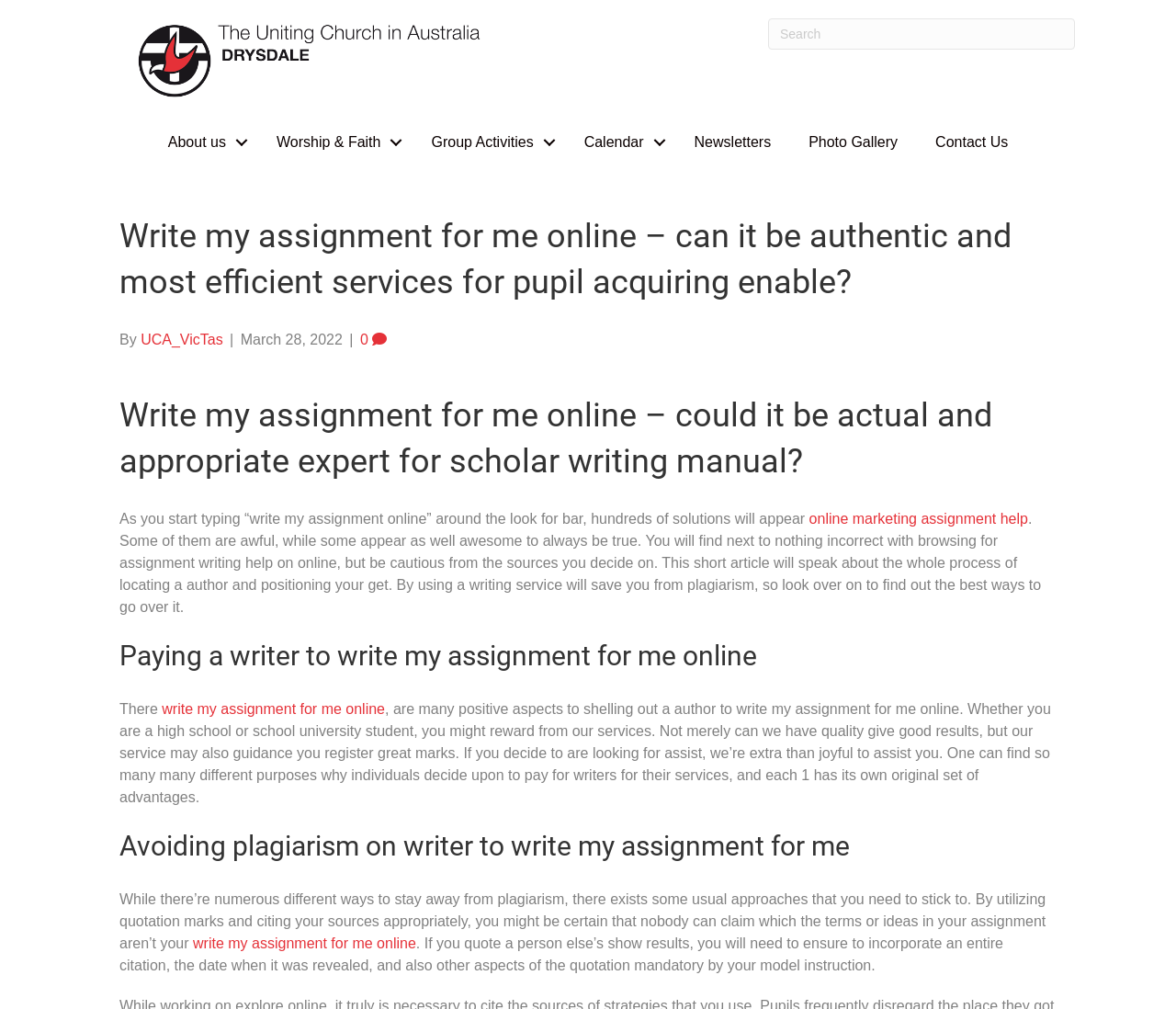Identify the first-level heading on the webpage and generate its text content.

Write my assignment for me online – can it be authentic and most efficient services for pupil acquiring enable?